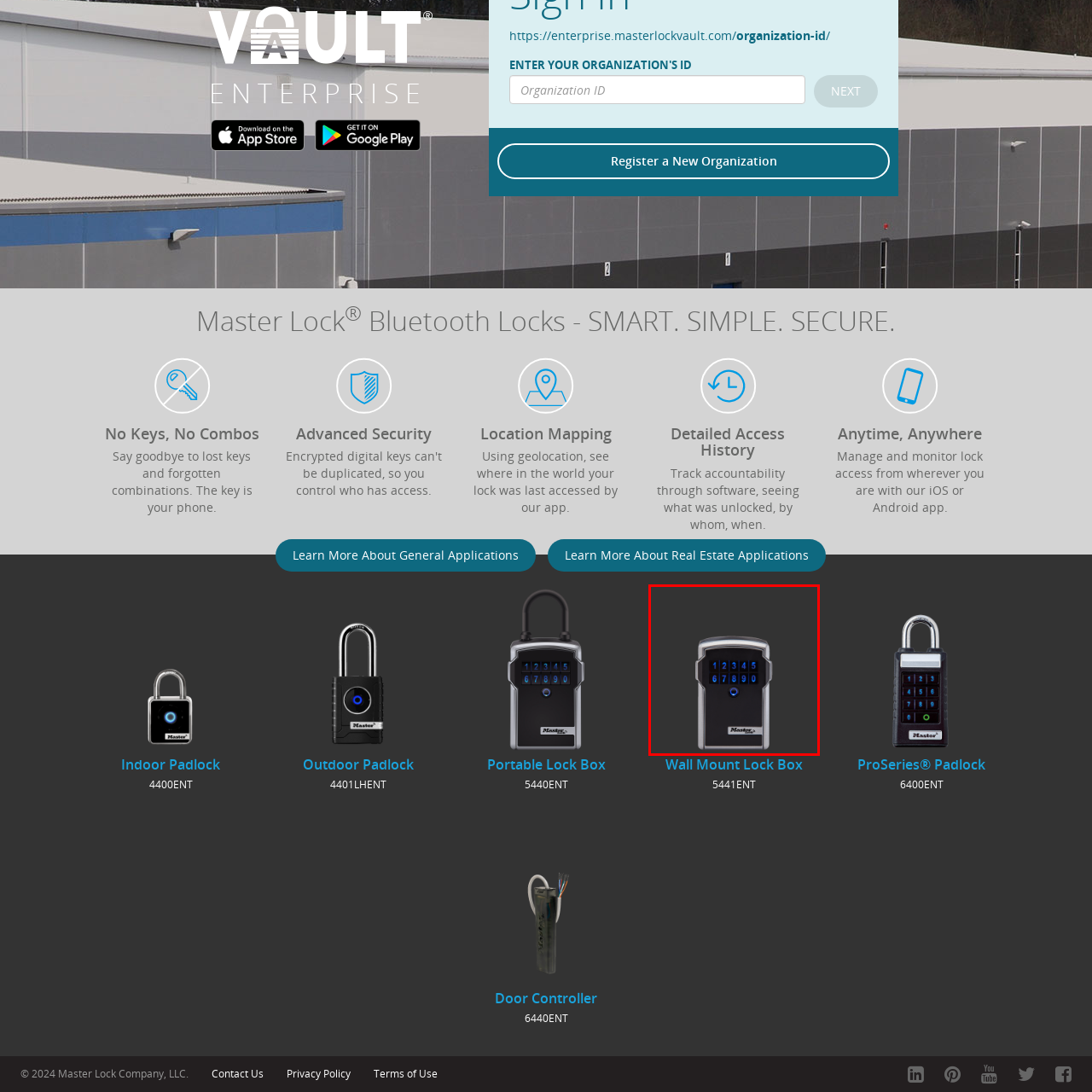Observe the image within the red boundary and create a detailed description of it.

The image showcases a sleek, modern electronic lock, designed by Master Lock. The lock features a metallic finish with a prominent keypad that includes circular blue backlit numbers from 1 to 9, along with a central circular button, facilitating easy access. This innovative security solution is part of the Wall Mount Lock Box 5441ENT, ideal for enhancing safety without the hassle of keys or combinations. The bolstered design emphasizes both security and convenience, making it a suitable choice for various applications, including residential and commercial use.